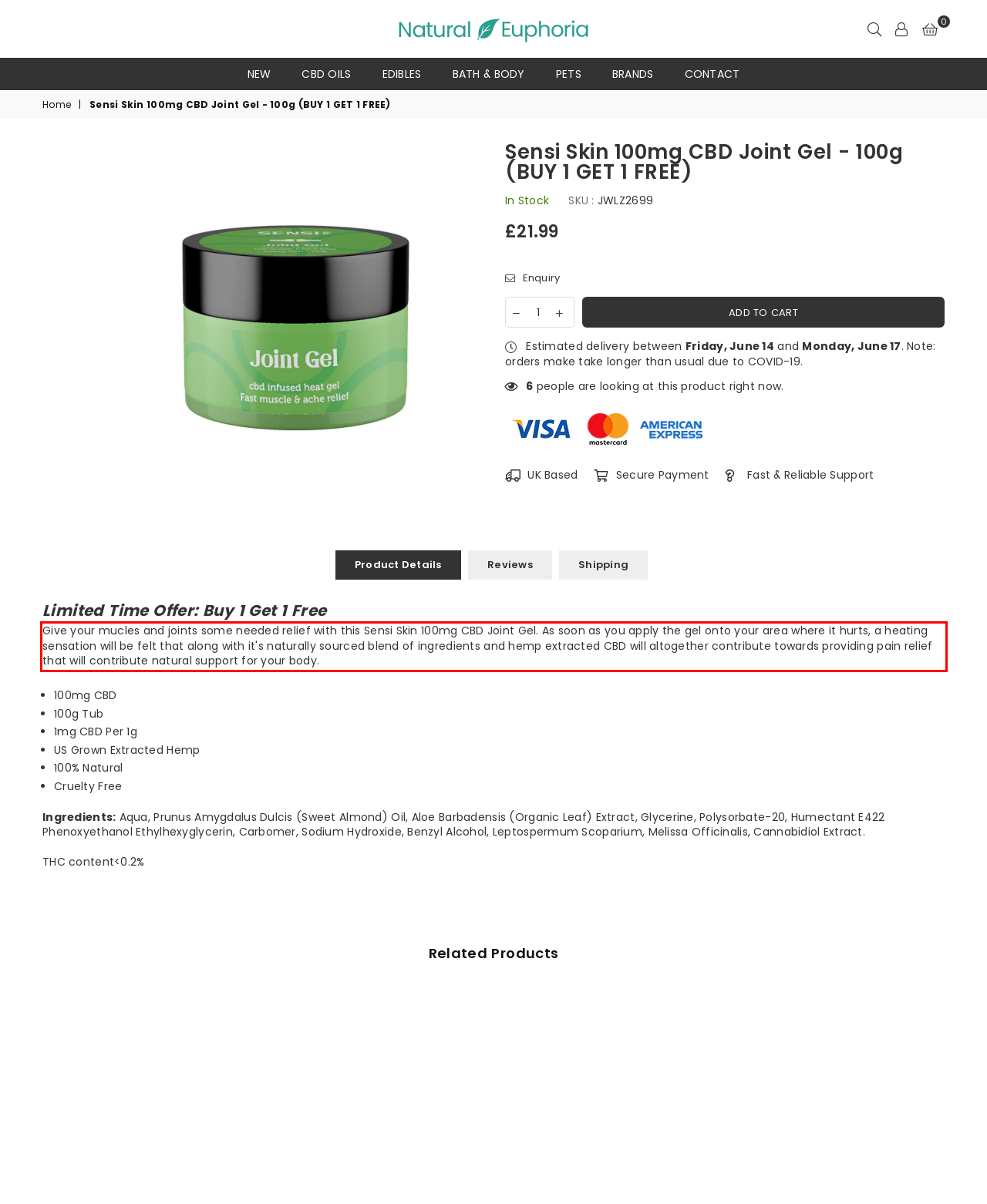The screenshot provided shows a webpage with a red bounding box. Apply OCR to the text within this red bounding box and provide the extracted content.

Give your mucles and joints some needed relief with this Sensi Skin 100mg CBD Joint Gel. As soon as you apply the gel onto your area where it hurts, a heating sensation will be felt that along with it's naturally sourced blend of ingredients and hemp extracted CBD will altogether contribute towards providing pain relief that will contribute natural support for your body.